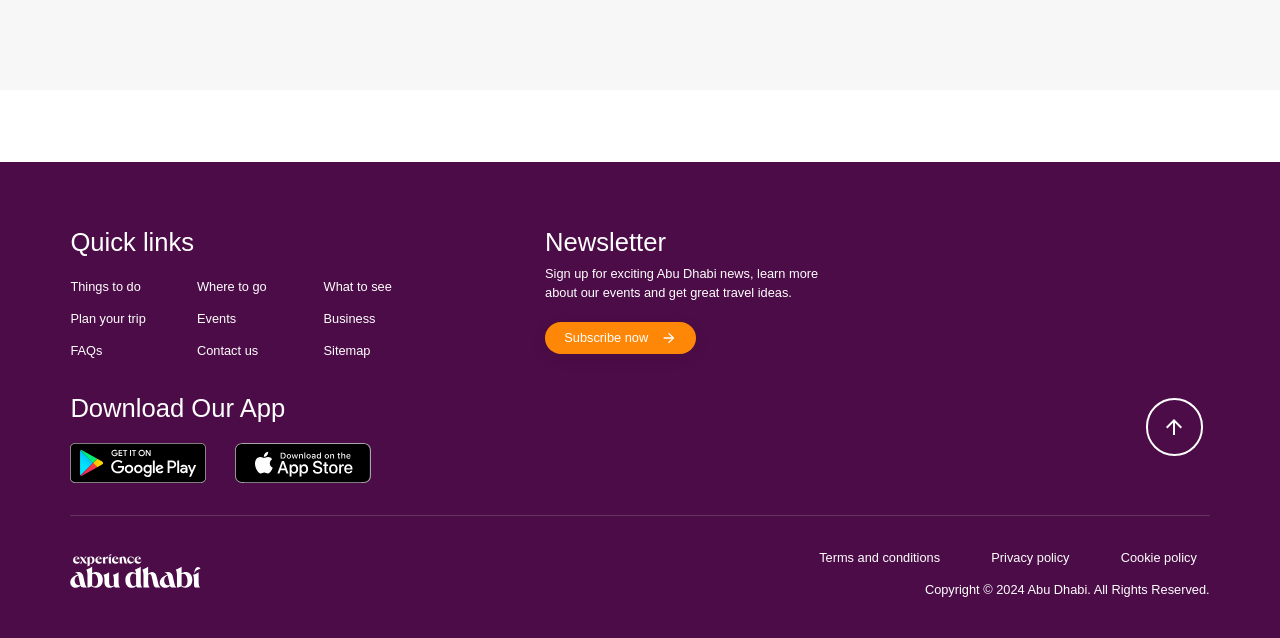How many policy-related links are at the bottom of the webpage?
Look at the image and answer the question with a single word or phrase.

3